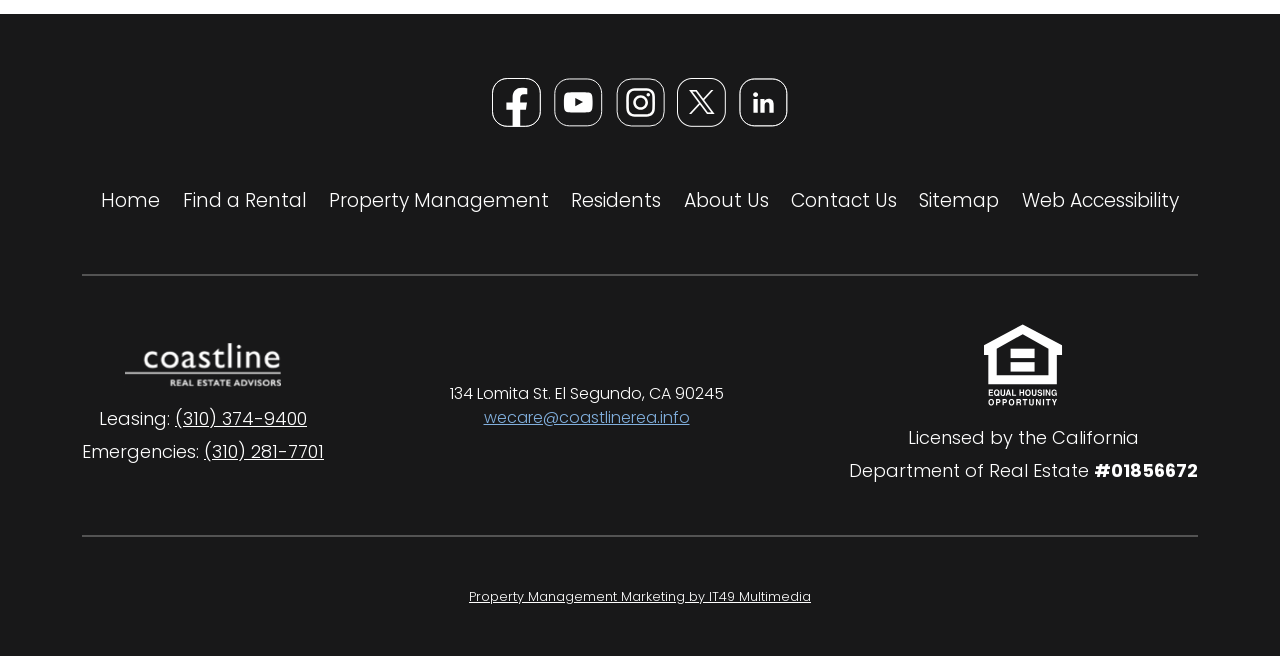What is the phone number for leasing?
Look at the screenshot and give a one-word or phrase answer.

(310) 374-9400